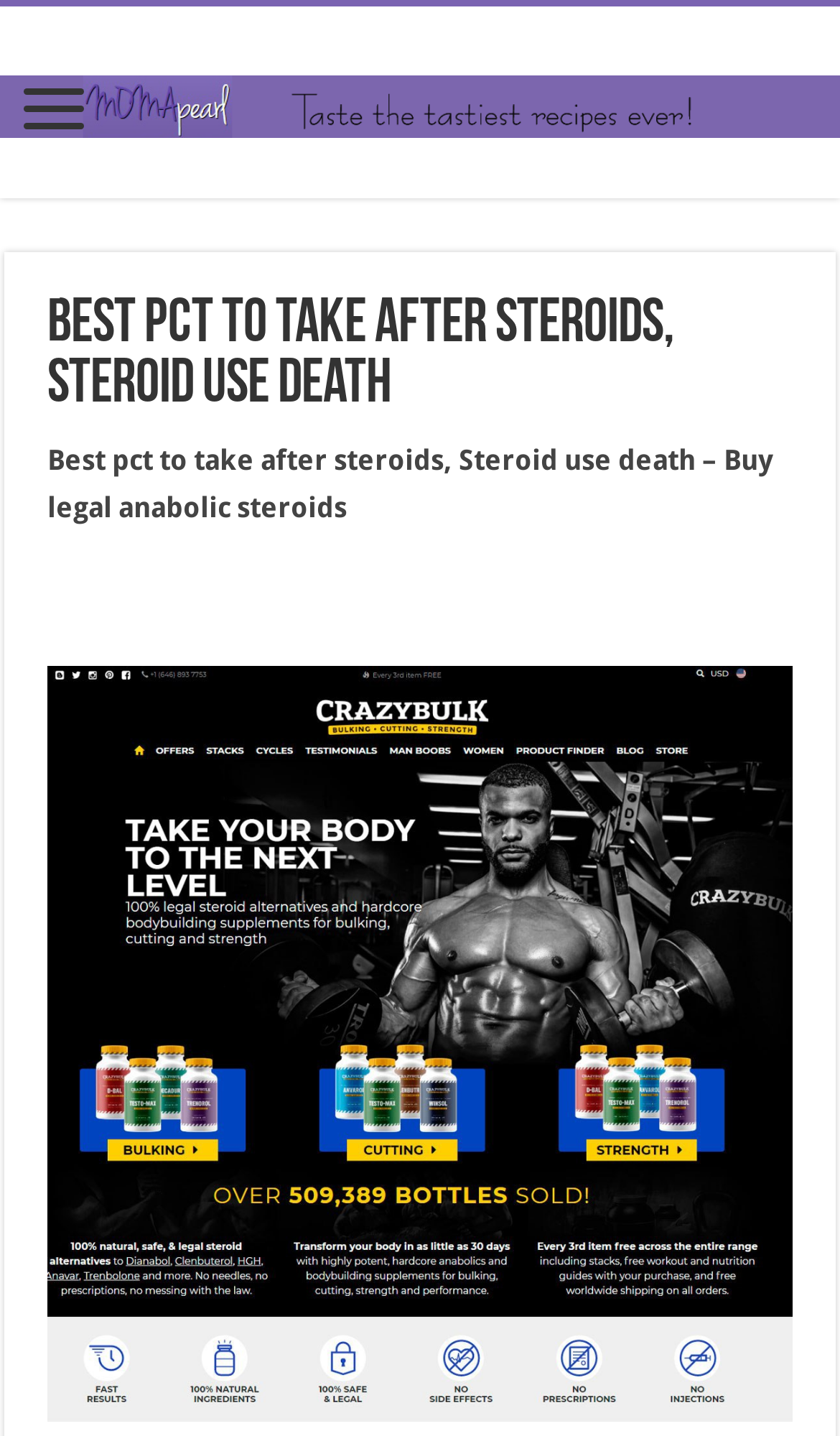Using the information from the screenshot, answer the following question thoroughly:
What is the topic of the webpage?

The topic of the webpage can be inferred from the text contents of the heading and link elements, which mention 'steroids', 'pct', and 'steroid use death', indicating that the webpage is related to steroids and their use.